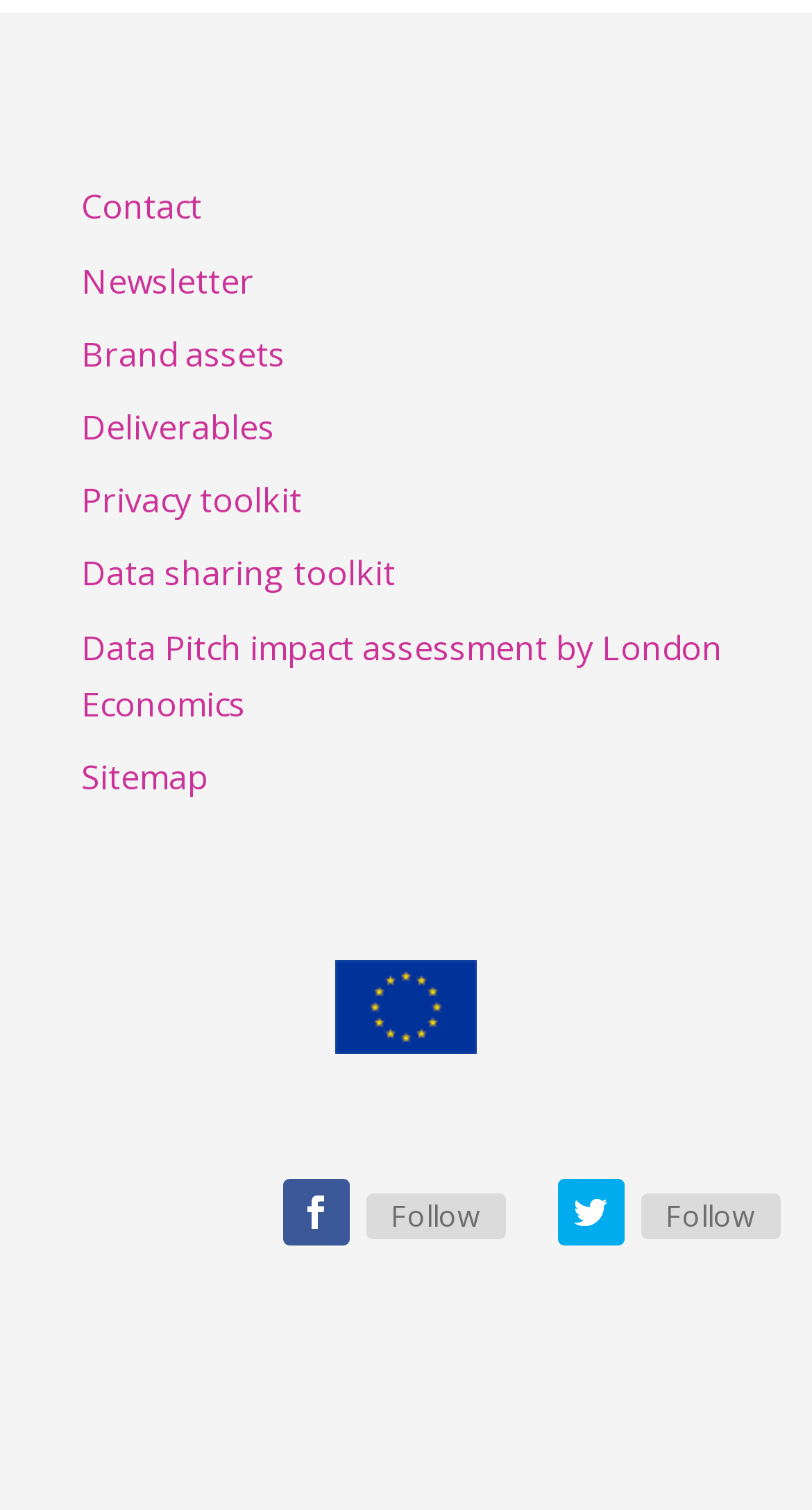Determine the bounding box coordinates of the clickable region to follow the instruction: "Follow on social media".

[0.45, 0.79, 0.622, 0.821]